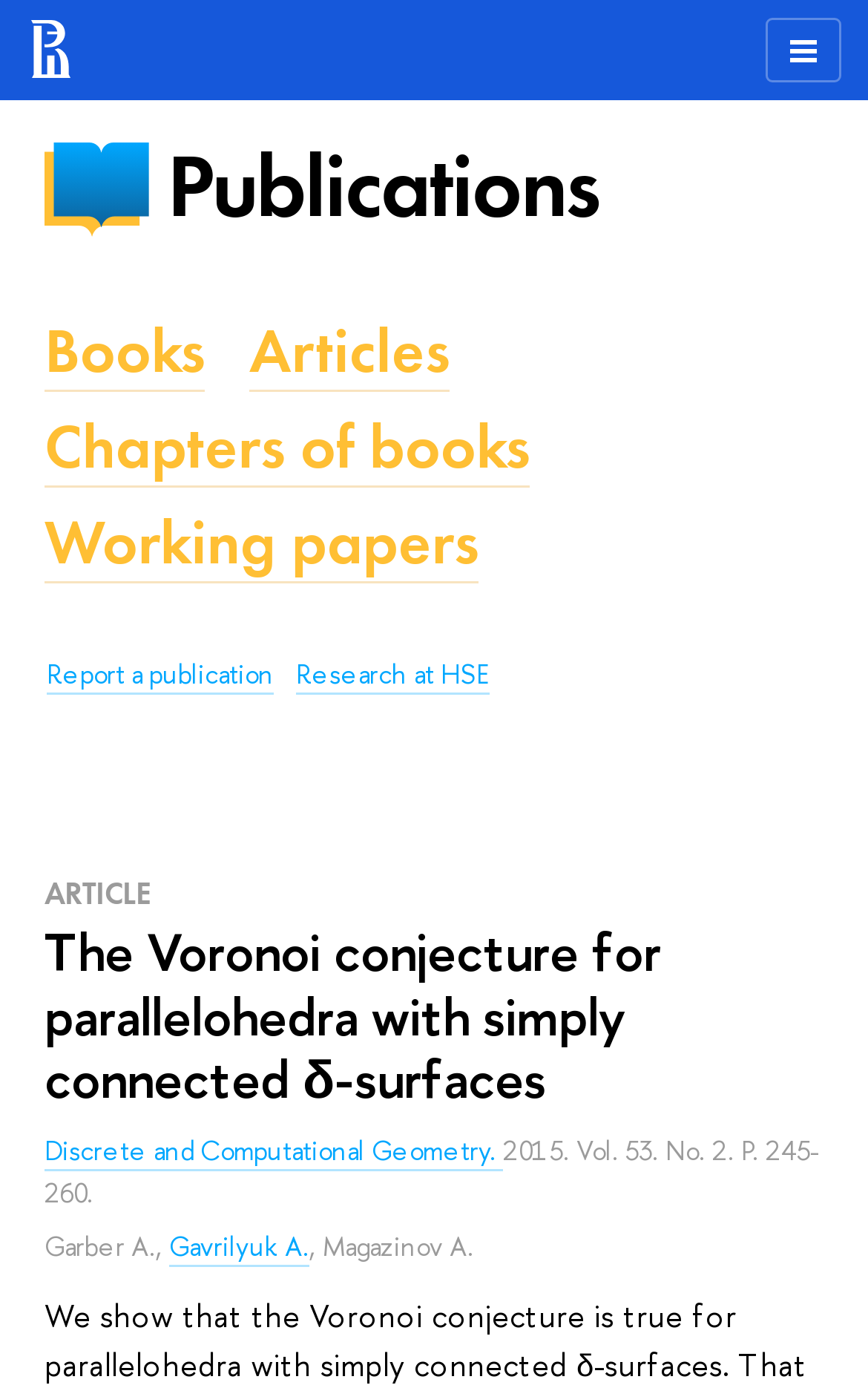Provide your answer in a single word or phrase: 
How many links are there in the navigation menu?

6